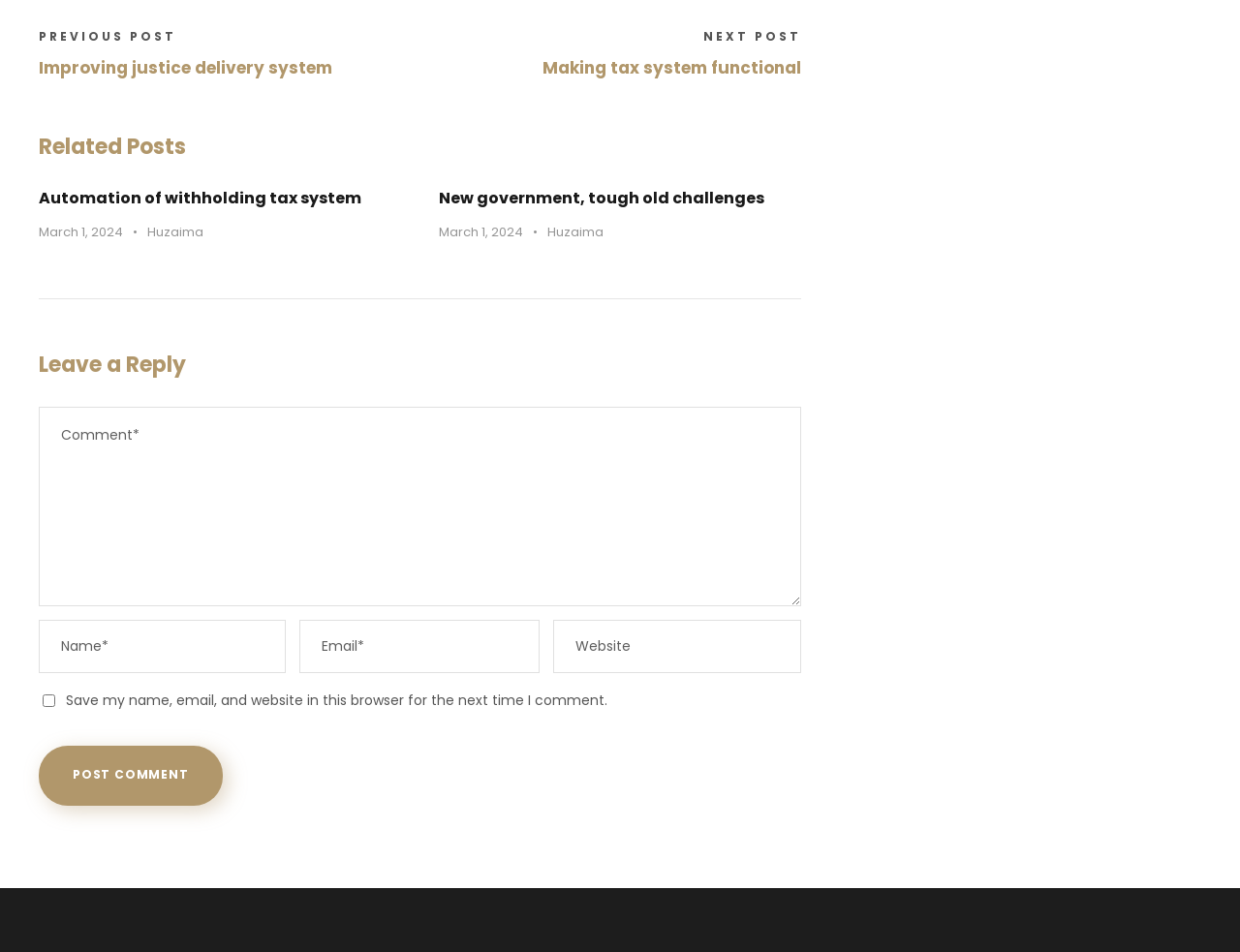Please indicate the bounding box coordinates for the clickable area to complete the following task: "Click on the 'Improving justice delivery system' link". The coordinates should be specified as four float numbers between 0 and 1, i.e., [left, top, right, bottom].

[0.031, 0.06, 0.268, 0.083]